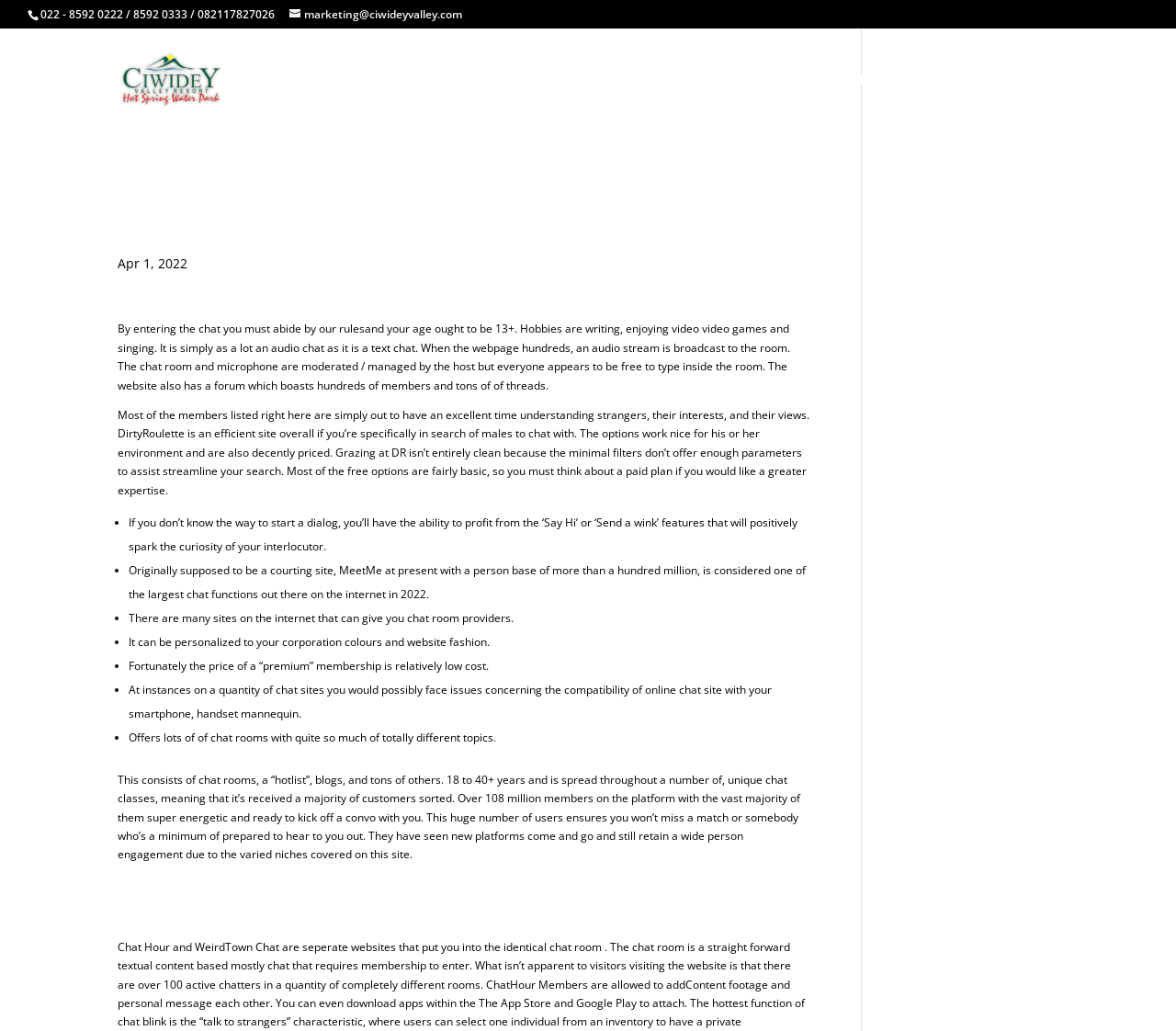Identify the bounding box coordinates for the UI element described by the following text: "alt="Ciwidey Valley Resort"". Provide the coordinates as four float numbers between 0 and 1, in the format [left, top, right, bottom].

[0.102, 0.07, 0.254, 0.082]